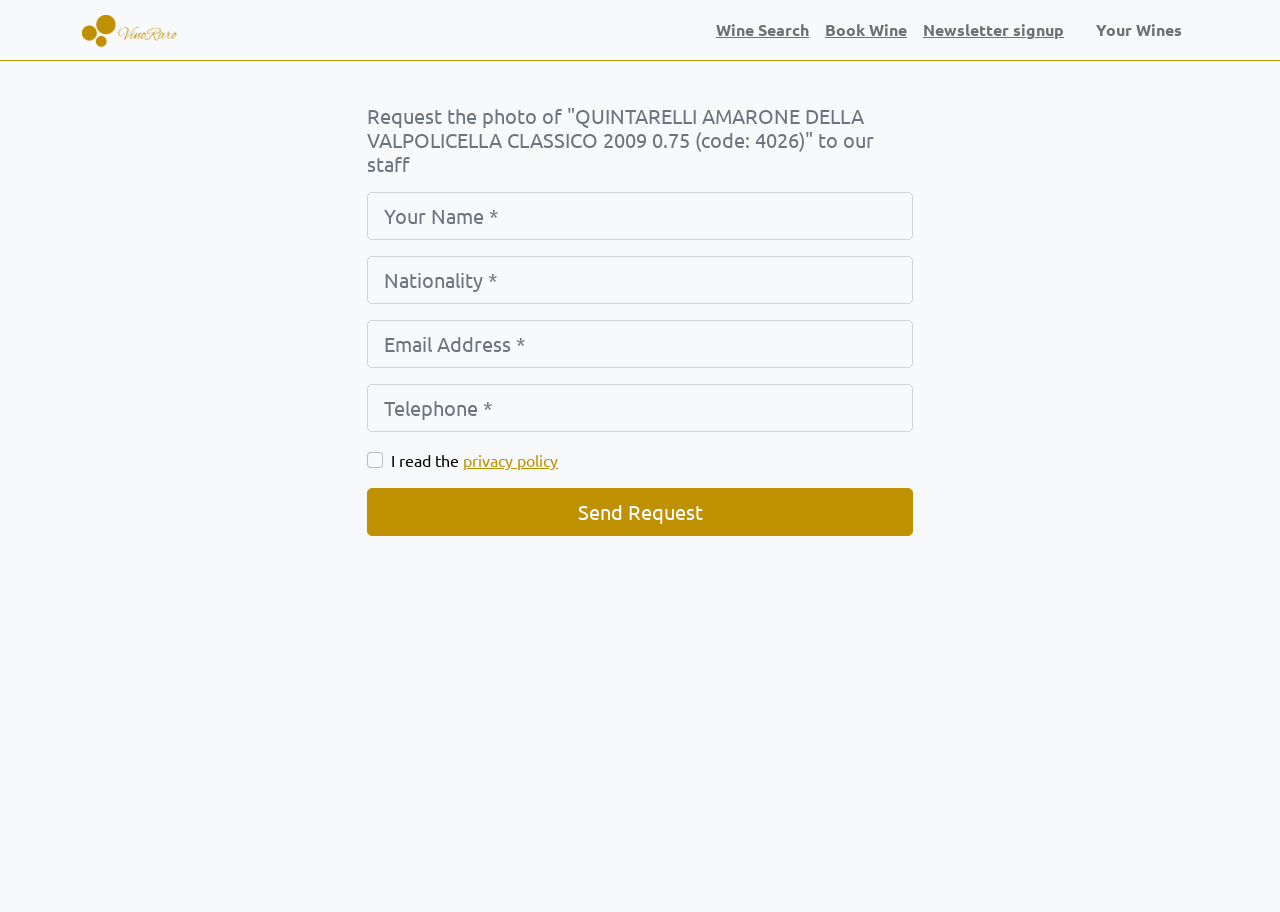Please provide the bounding box coordinates in the format (top-left x, top-left y, bottom-right x, bottom-right y). Remember, all values are floating point numbers between 0 and 1. What is the bounding box coordinate of the region described as: name="name" placeholder="Your Name *"

[0.287, 0.211, 0.713, 0.263]